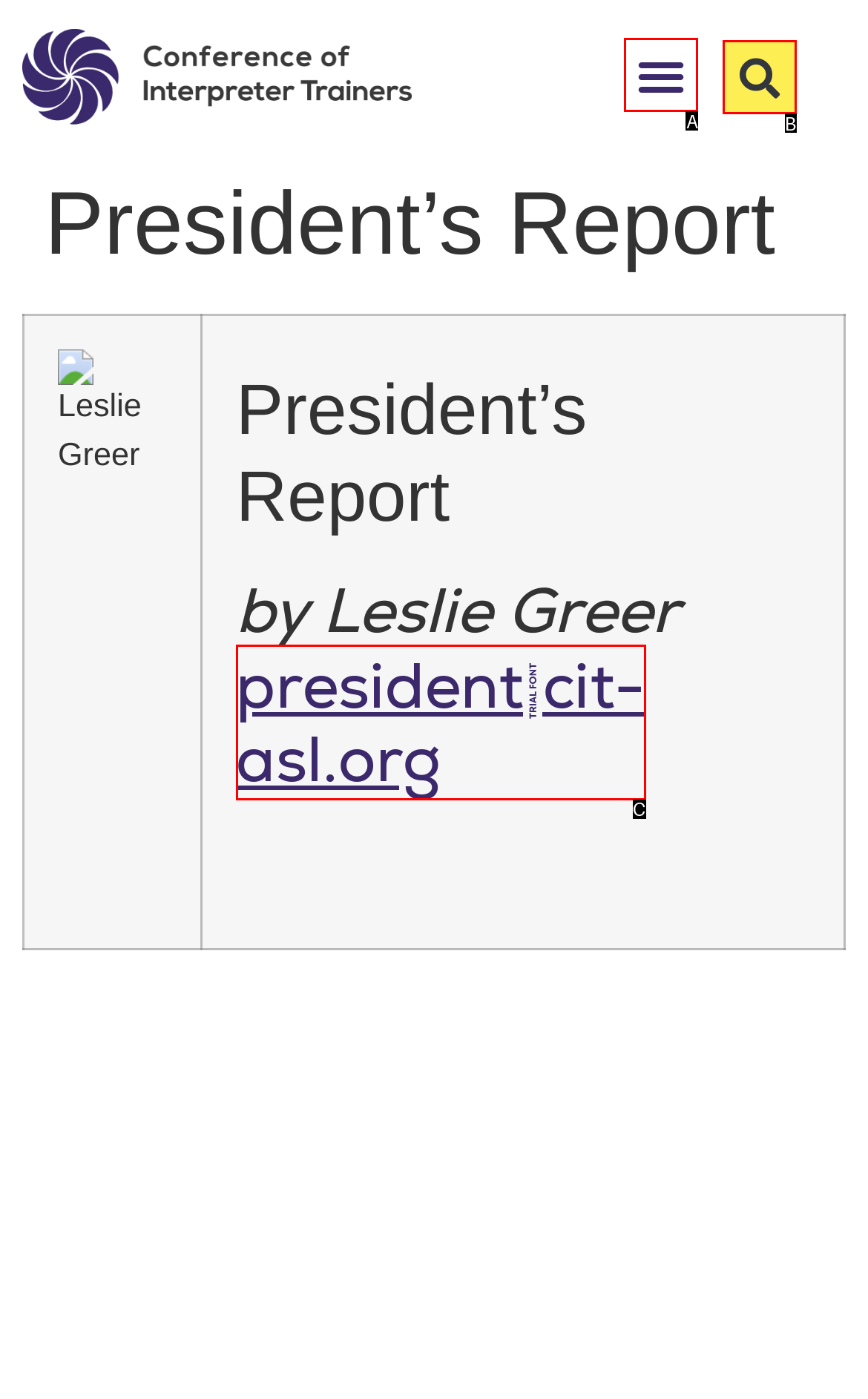With the description: president@cit-asl.org, find the option that corresponds most closely and answer with its letter directly.

C